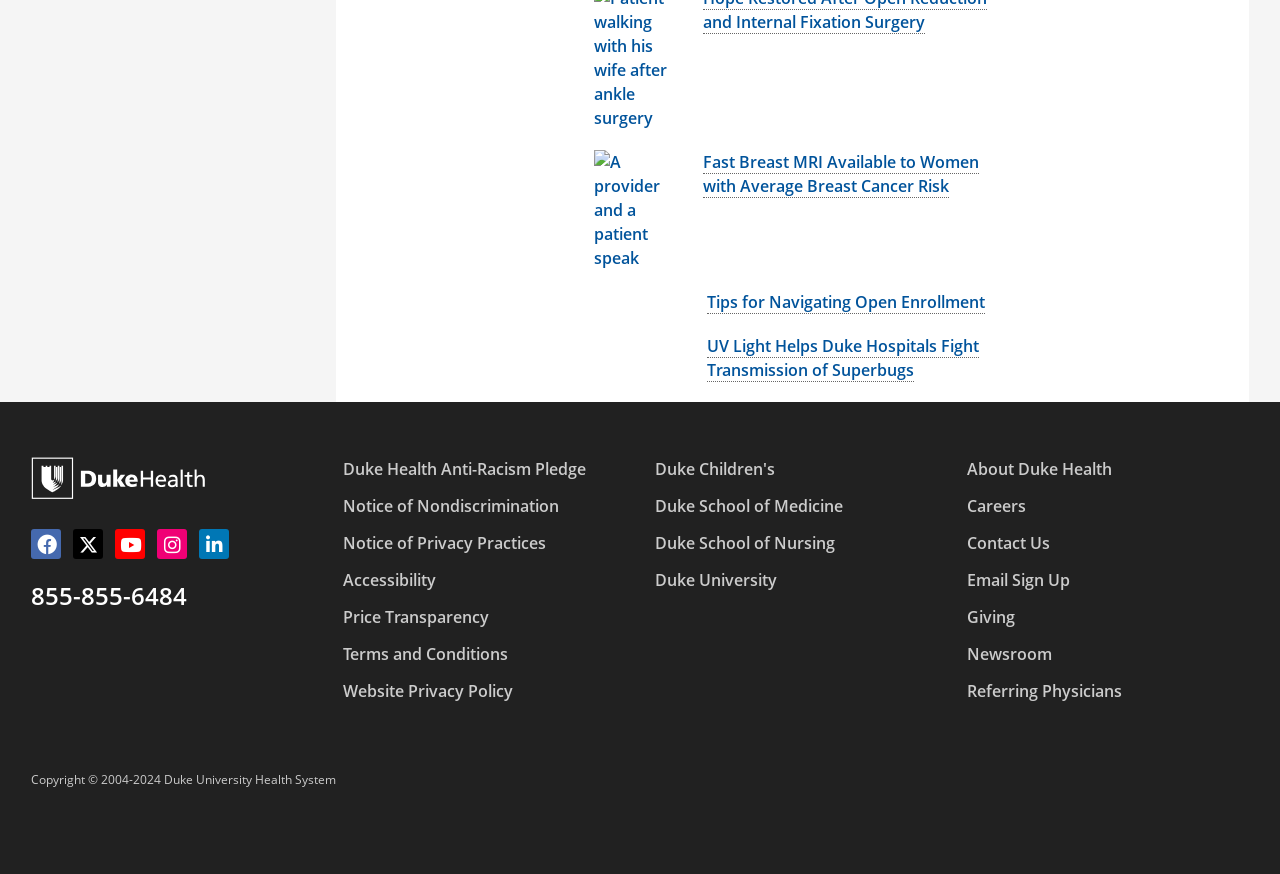Using a single word or phrase, answer the following question: 
How many social media links are present at the bottom of the webpage?

5